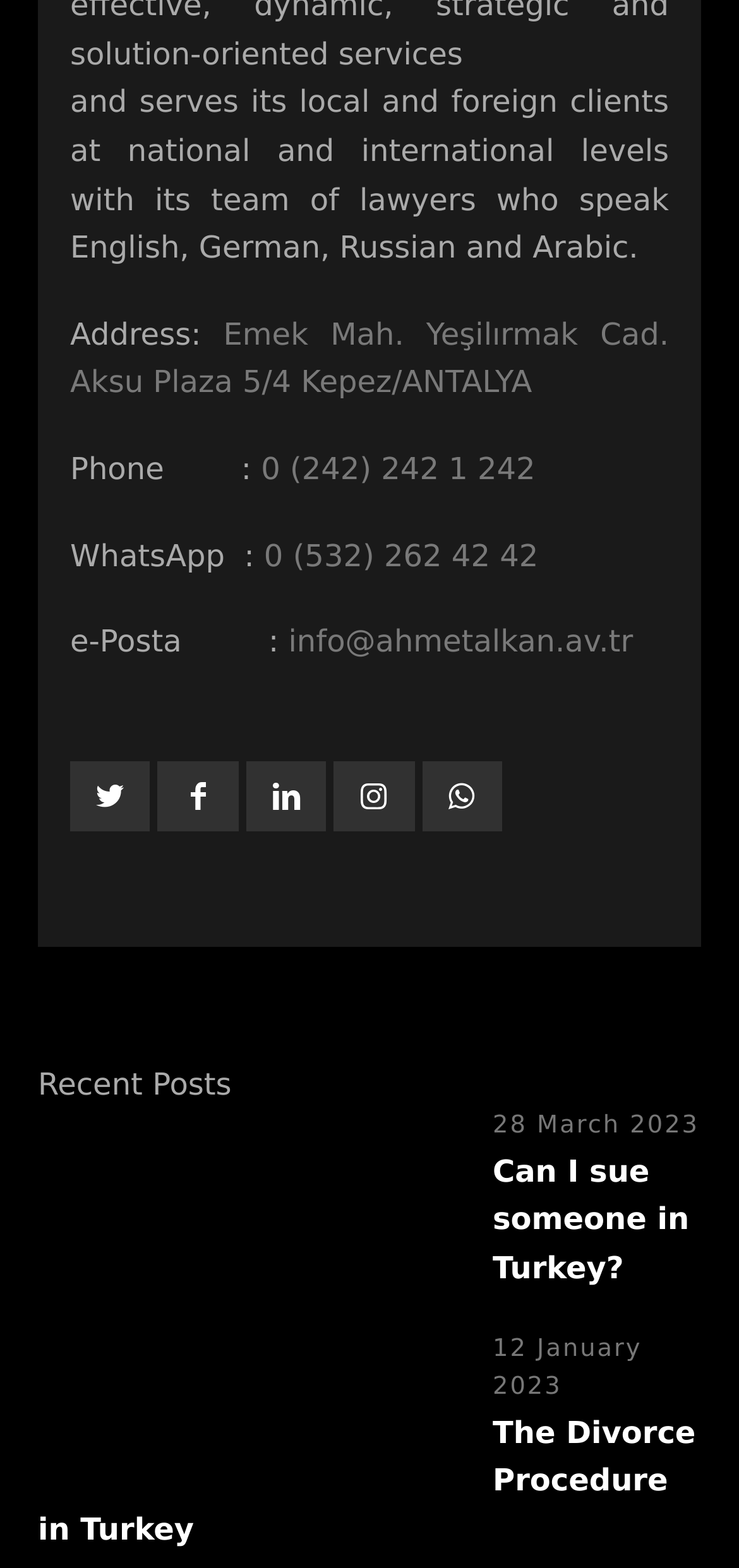Based on the visual content of the image, answer the question thoroughly: What language does the law firm serve clients in?

The law firm serves its local and foreign clients at national and international levels with its team of lawyers who speak English, German, Russian, and Arabic, as stated in the static text element.